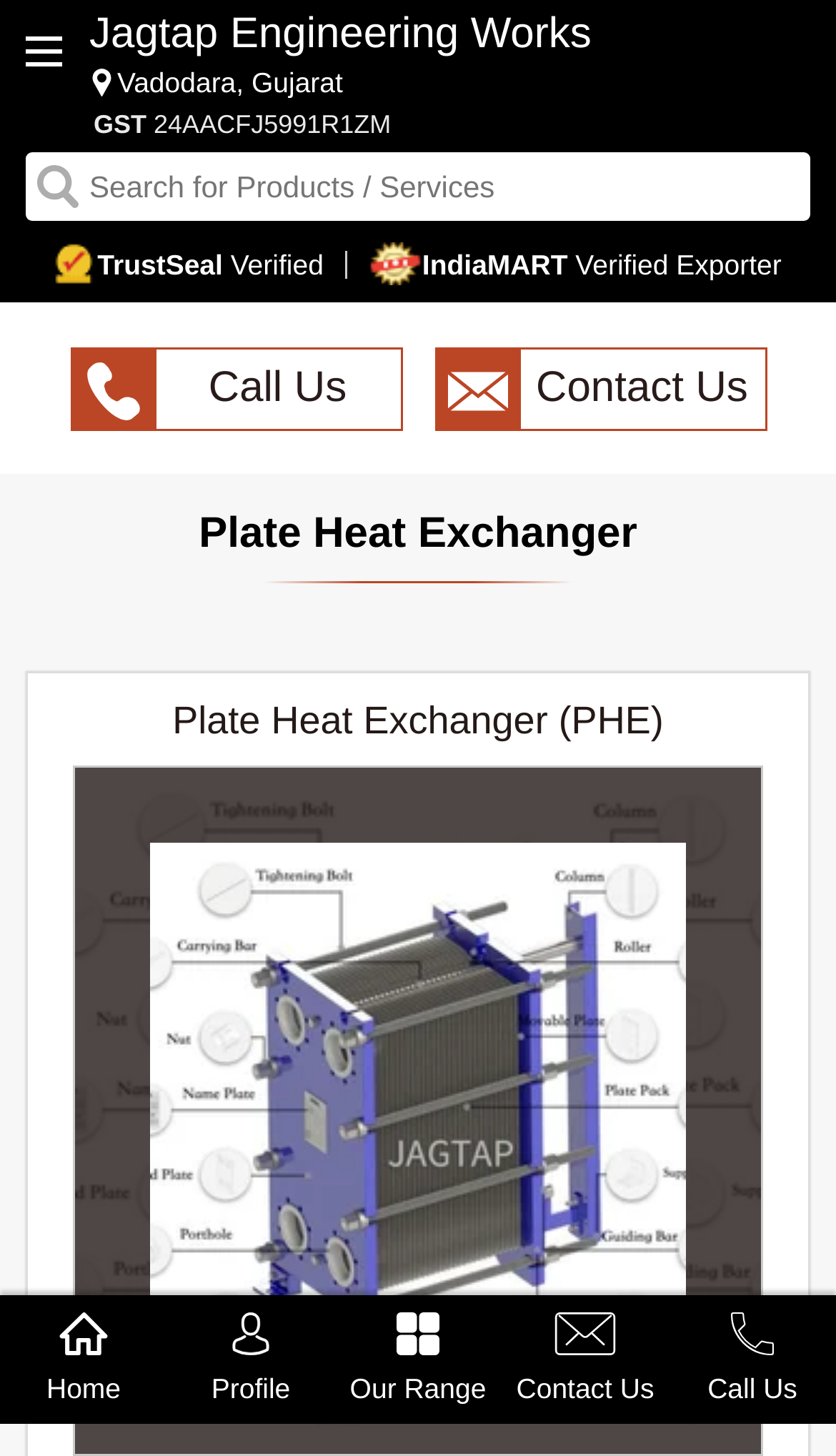Is the company a verified exporter?
Please answer the question as detailed as possible based on the image.

The company is a verified exporter, as indicated by the 'Verified Exporter' text on the top of the webpage, next to the 'IndiaMART' logo.